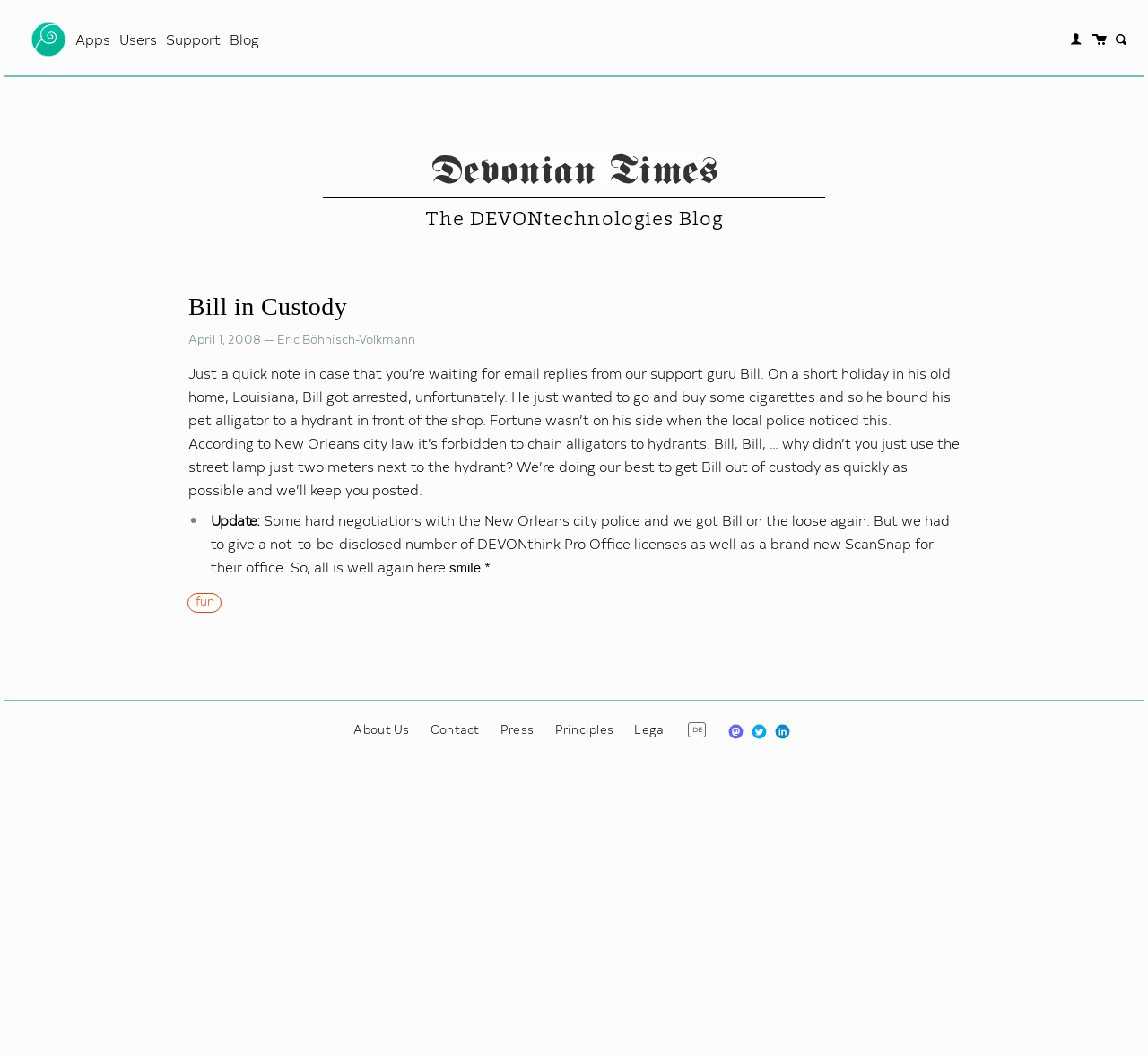What is the date of the blog post?
Using the image as a reference, give a one-word or short phrase answer.

April 1, 2008